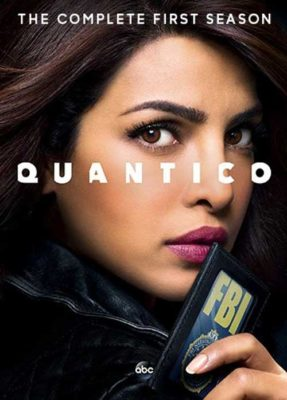Describe every aspect of the image in detail.

The image showcases the DVD cover for "Quantico: The Complete First Season," featuring a striking close-up of the main character, who is portrayed by Priyanka Chopra. She is depicted with a serious expression, holding an FBI badge, which emphasizes her role as a new recruit in the high-stakes world of the FBI. The title "QUANTICO" is prominently displayed at the center in bold letters, while the phrase "THE COMPLETE FIRST SEASON" appears above it, underscoring the show's collection. This gripping drama, noted for its intense narrative and twists, debuted in 2015 and quickly became a breakout hit. The visual captures the show's allure, drawing in viewers with its promise of suspense and intrigue against the backdrop of FBI training grounds.